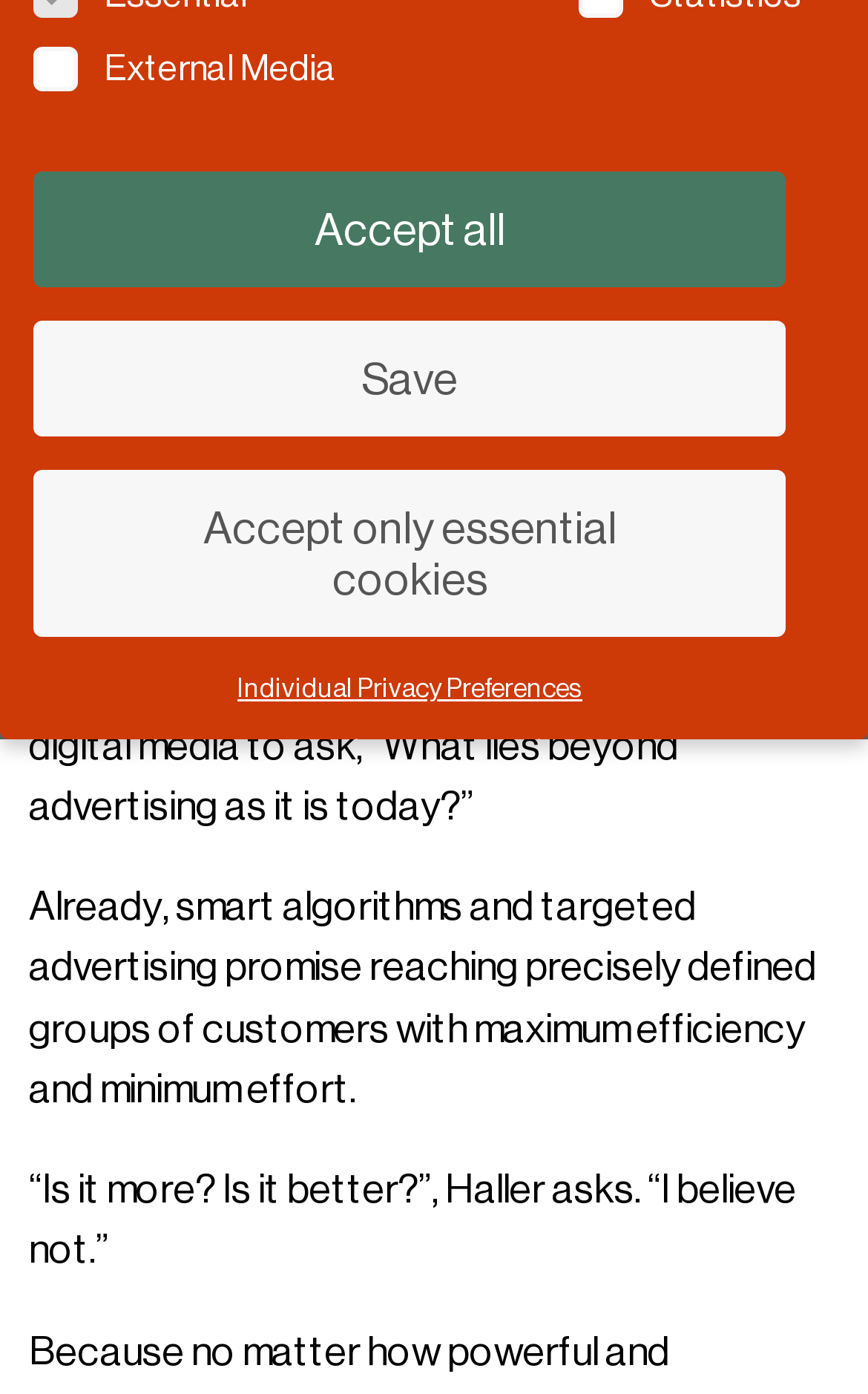Please find the bounding box coordinates (top-left x, top-left y, bottom-right x, bottom-right y) in the screenshot for the UI element described as follows: Accept all

[0.038, 0.122, 0.906, 0.206]